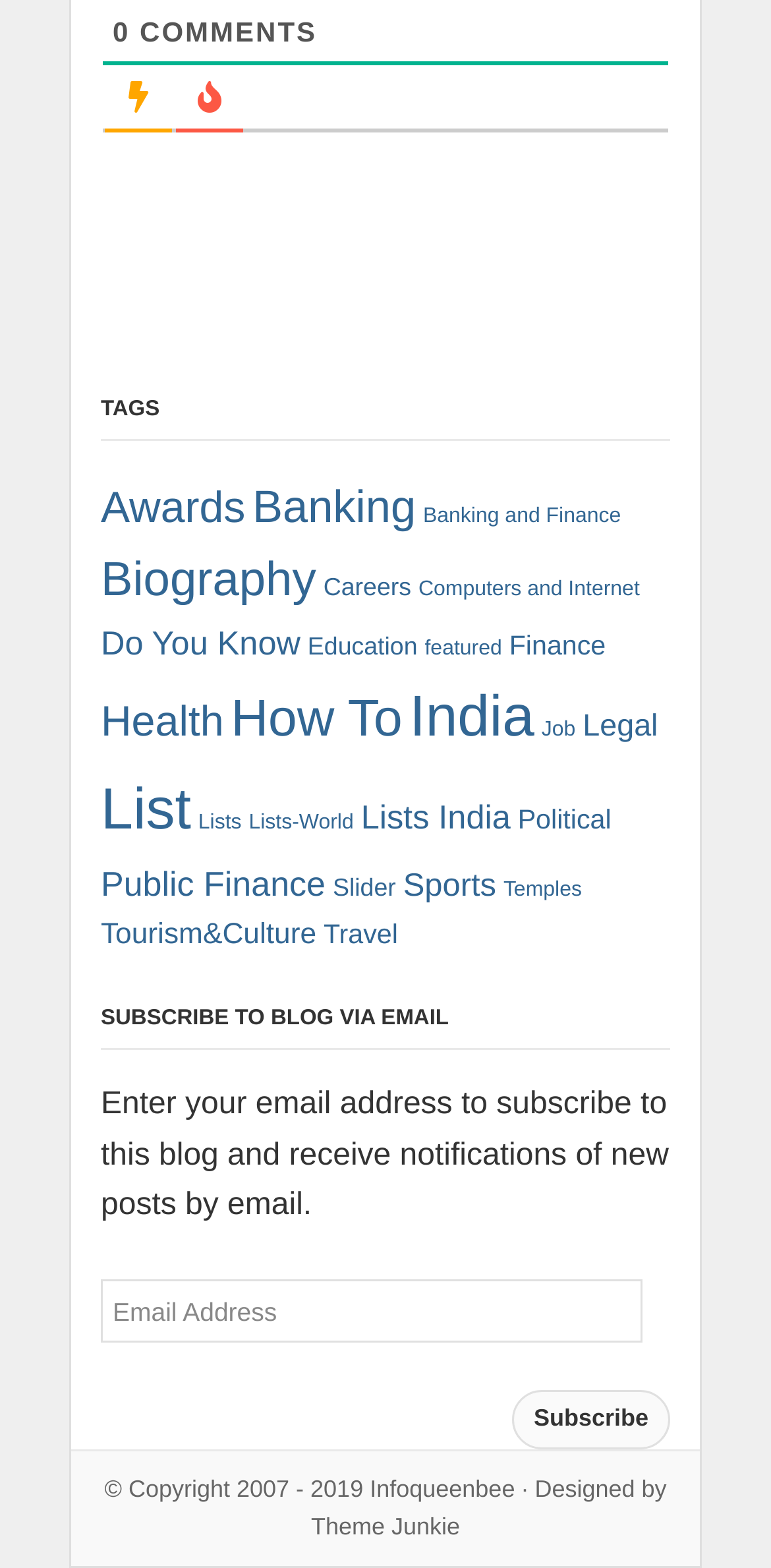Utilize the details in the image to give a detailed response to the question: How many items are in the 'How To' category?

The 'How To' category is one of the links listed under the 'TAGS' heading, and it has 63 items according to the link text.